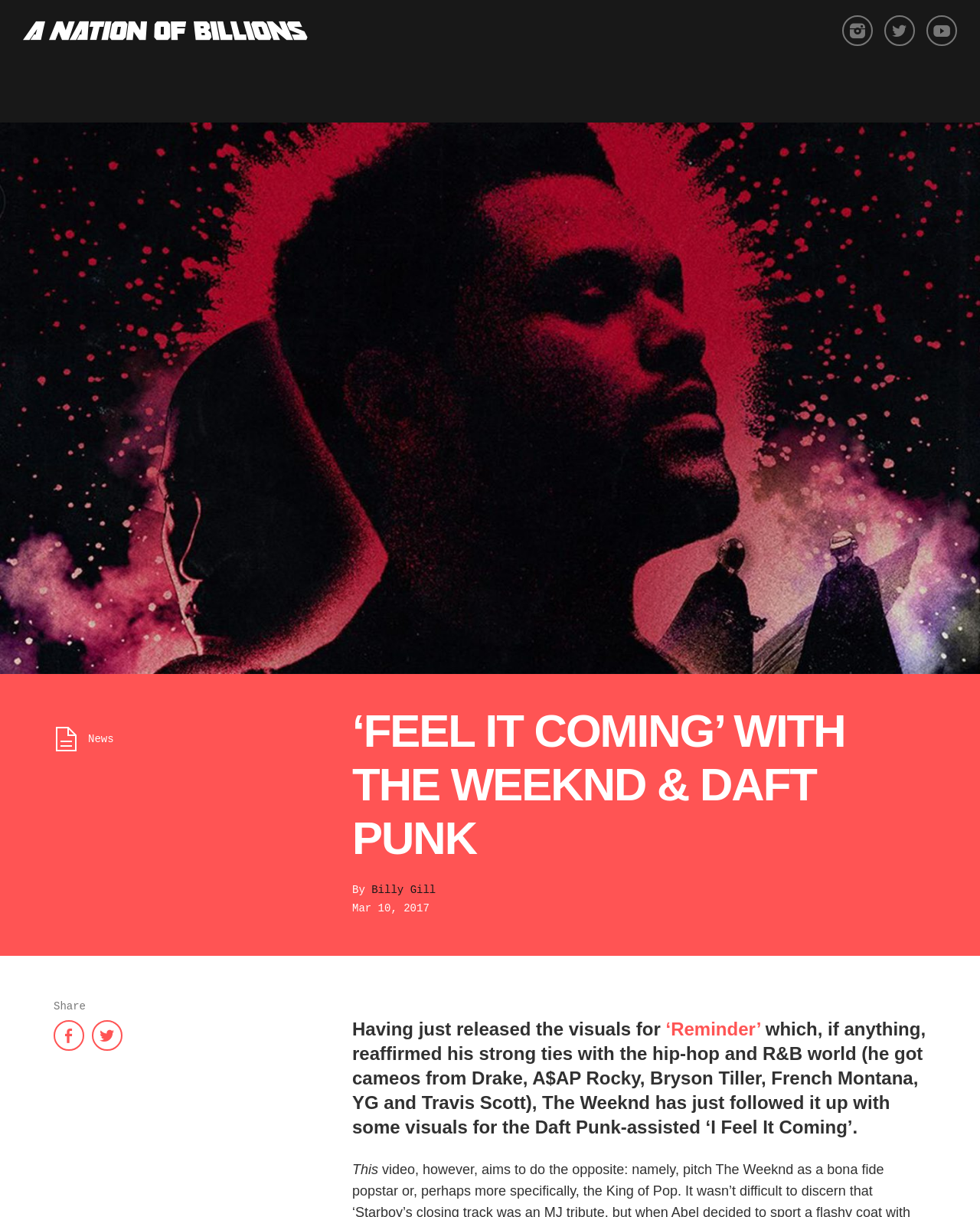Consider the image and give a detailed and elaborate answer to the question: 
What type of music is associated with The Weeknd?

The article mentions that The Weeknd has strong ties with the hip-hop and R&B world, indicating that his music is associated with these genres.